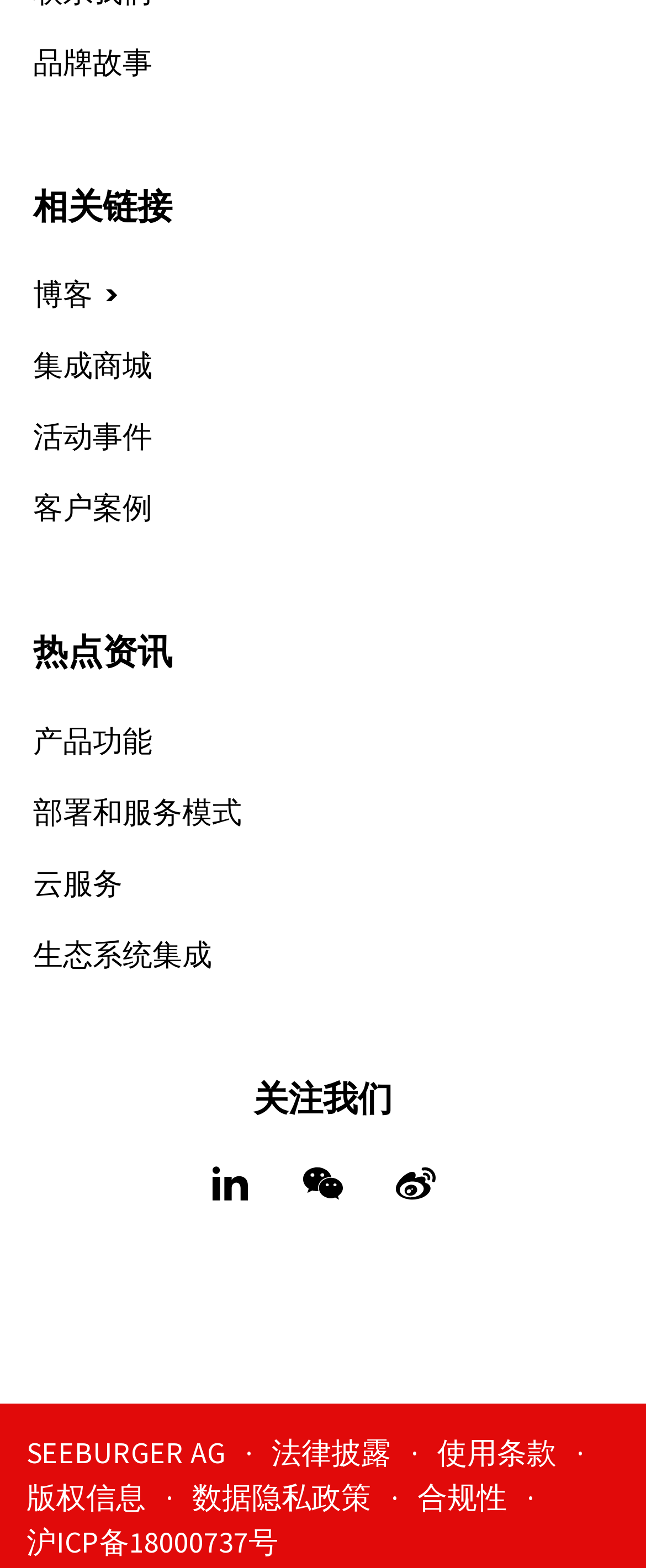Indicate the bounding box coordinates of the element that must be clicked to execute the instruction: "Explore product features". The coordinates should be given as four float numbers between 0 and 1, i.e., [left, top, right, bottom].

[0.051, 0.458, 0.236, 0.486]